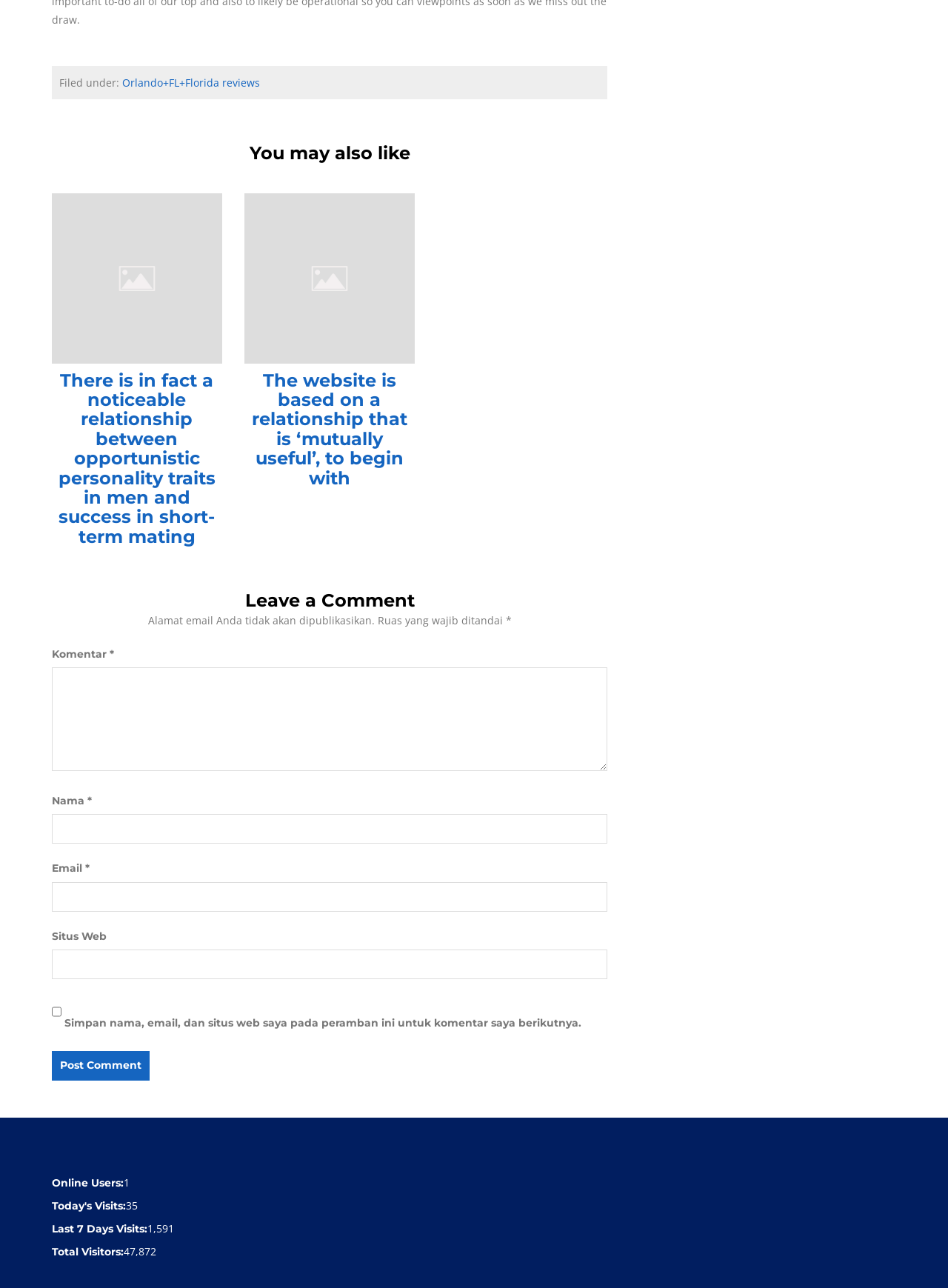Find the bounding box coordinates for the element described here: "Orlando+FL+Florida reviews".

[0.129, 0.059, 0.274, 0.07]